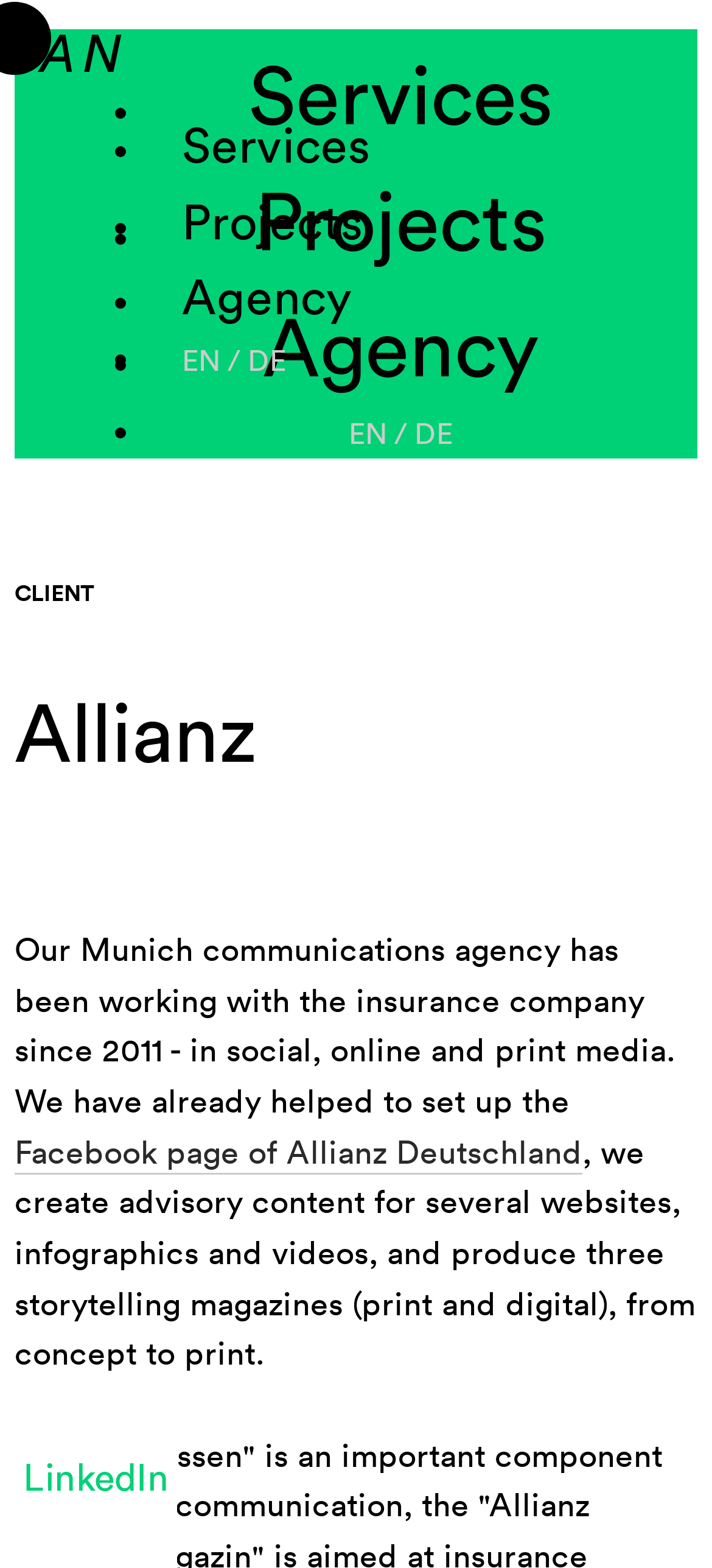Determine the coordinates of the bounding box for the clickable area needed to execute this instruction: "View the 'Projects' section".

[0.21, 0.13, 0.51, 0.158]